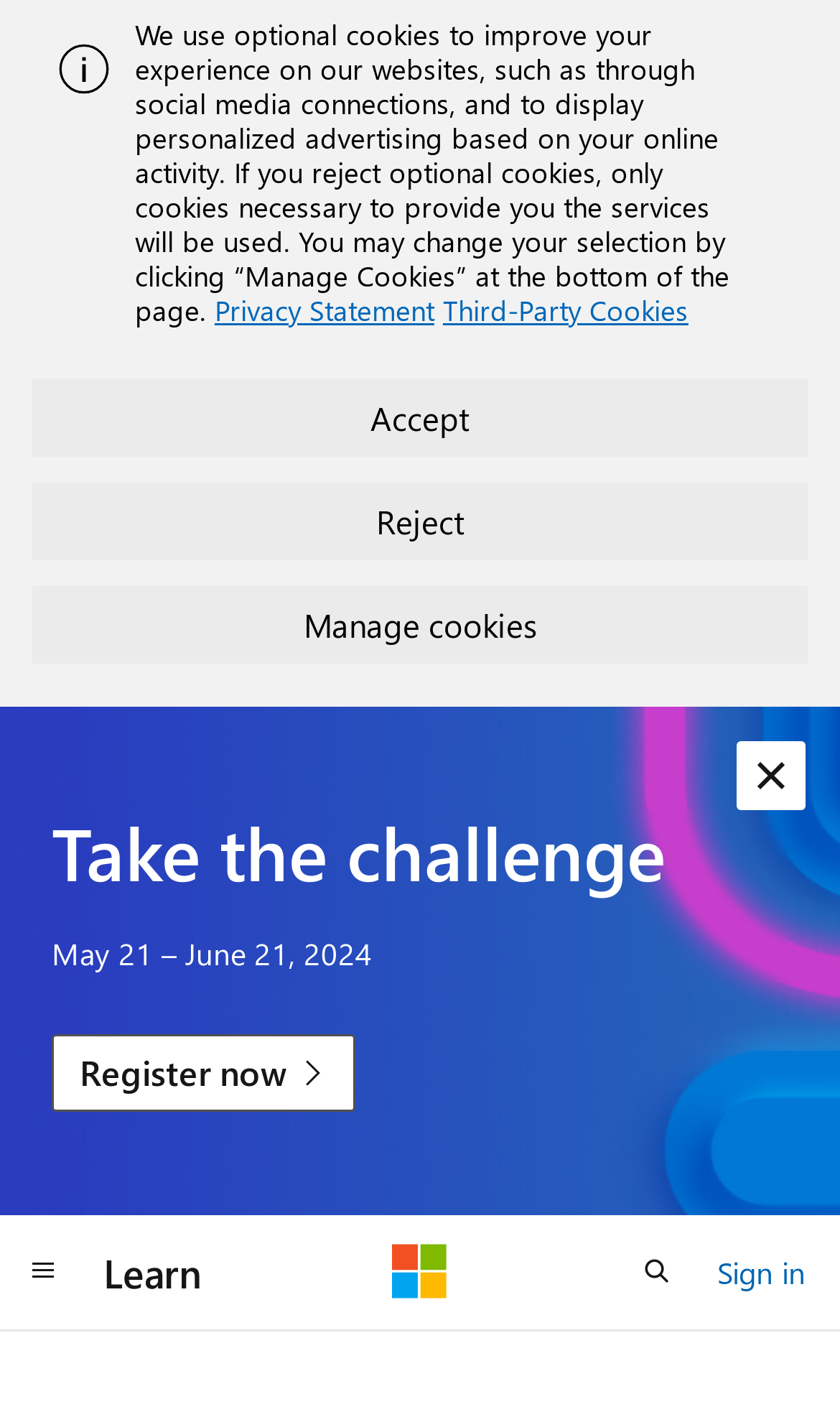Locate the bounding box coordinates of the region to be clicked to comply with the following instruction: "Click the 'Open search' button". The coordinates must be four float numbers between 0 and 1, in the form [left, top, right, bottom].

[0.731, 0.87, 0.833, 0.925]